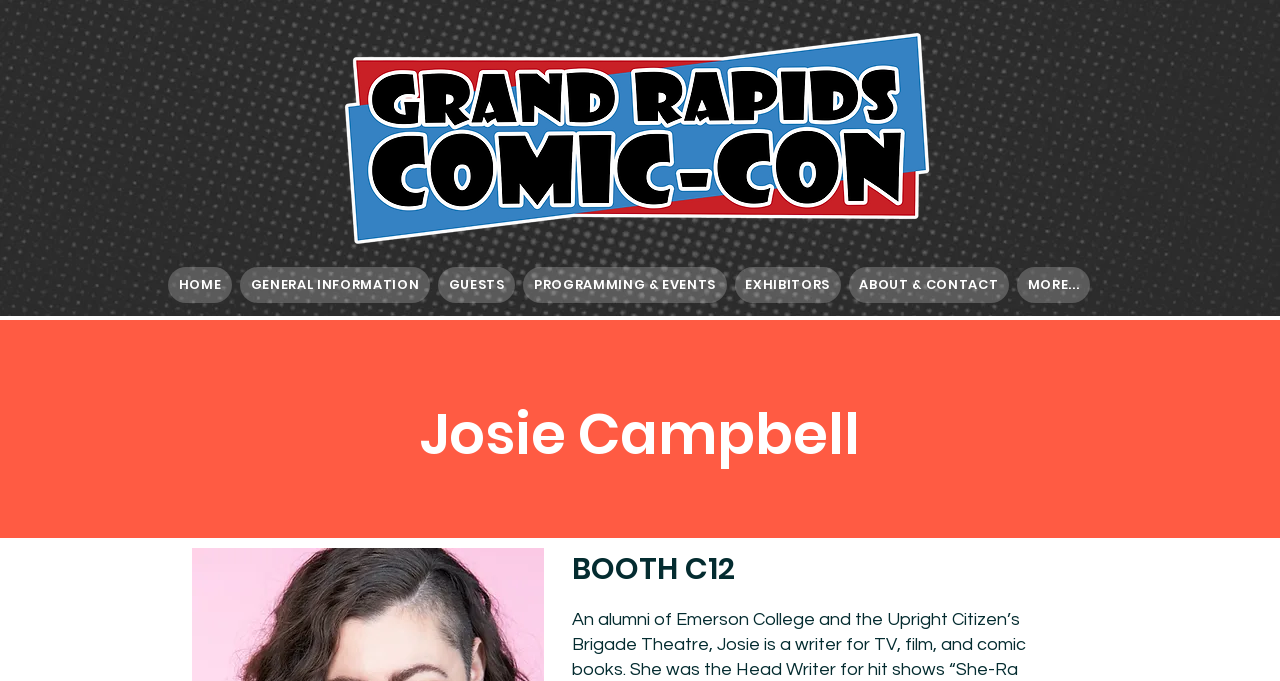Answer the question using only one word or a concise phrase: Is the logo a clickable link?

Yes